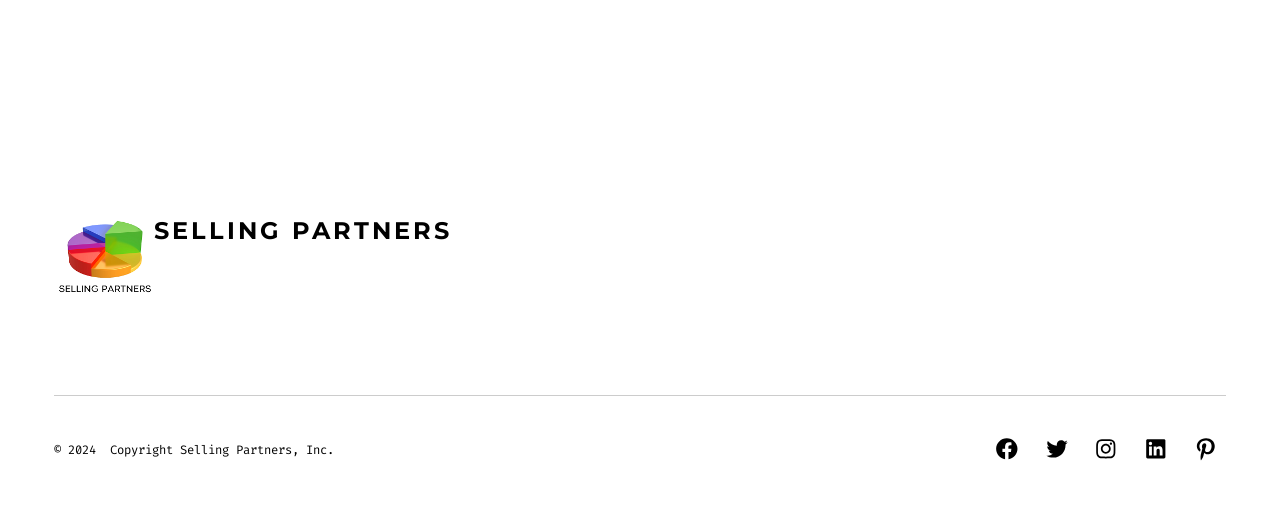Identify the bounding box coordinates for the UI element described as: "Selling Partners". The coordinates should be provided as four floats between 0 and 1: [left, top, right, bottom].

[0.12, 0.418, 0.353, 0.48]